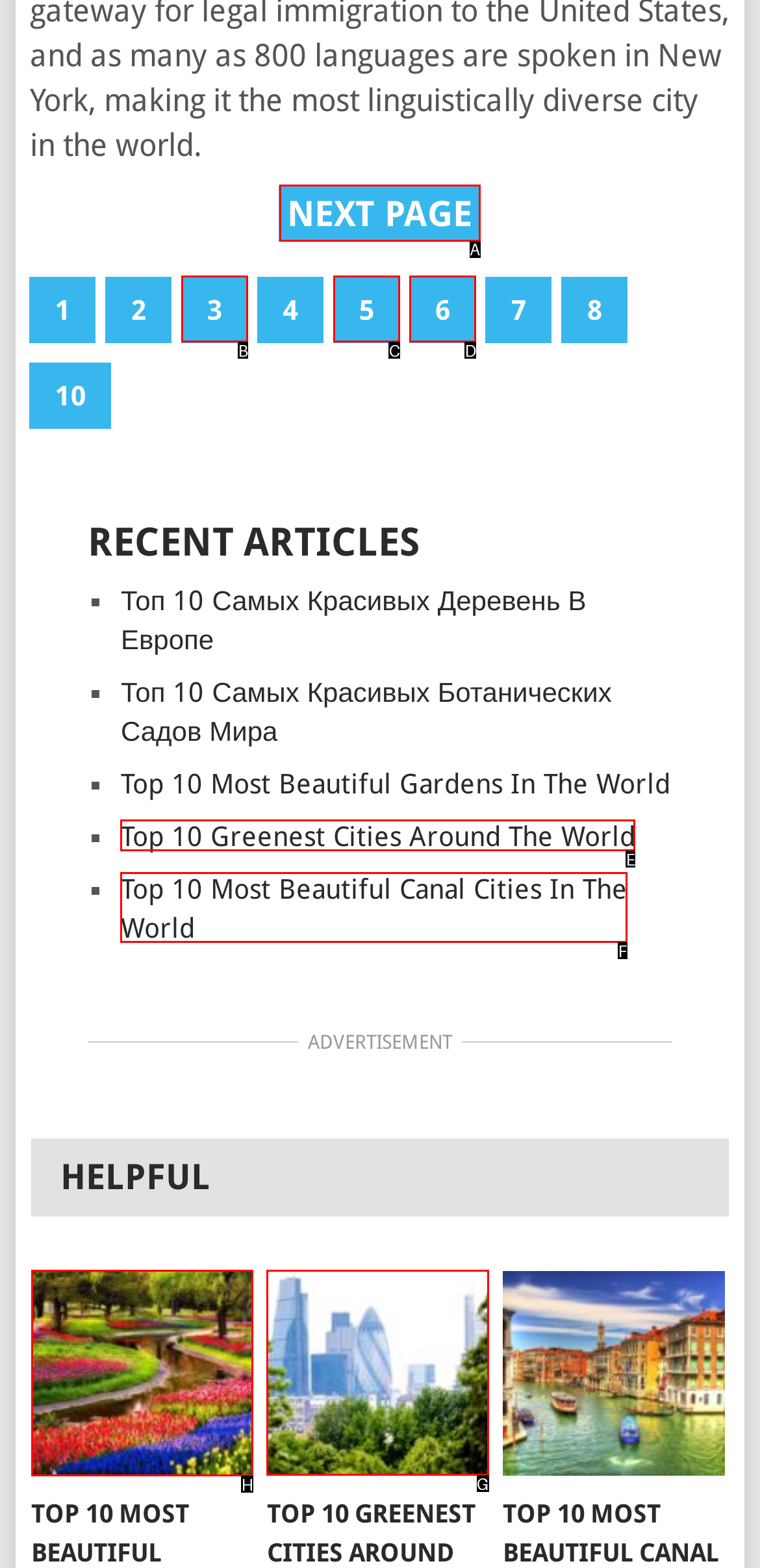Based on the choices marked in the screenshot, which letter represents the correct UI element to perform the task: explore top 10 greenest cities around the world?

G